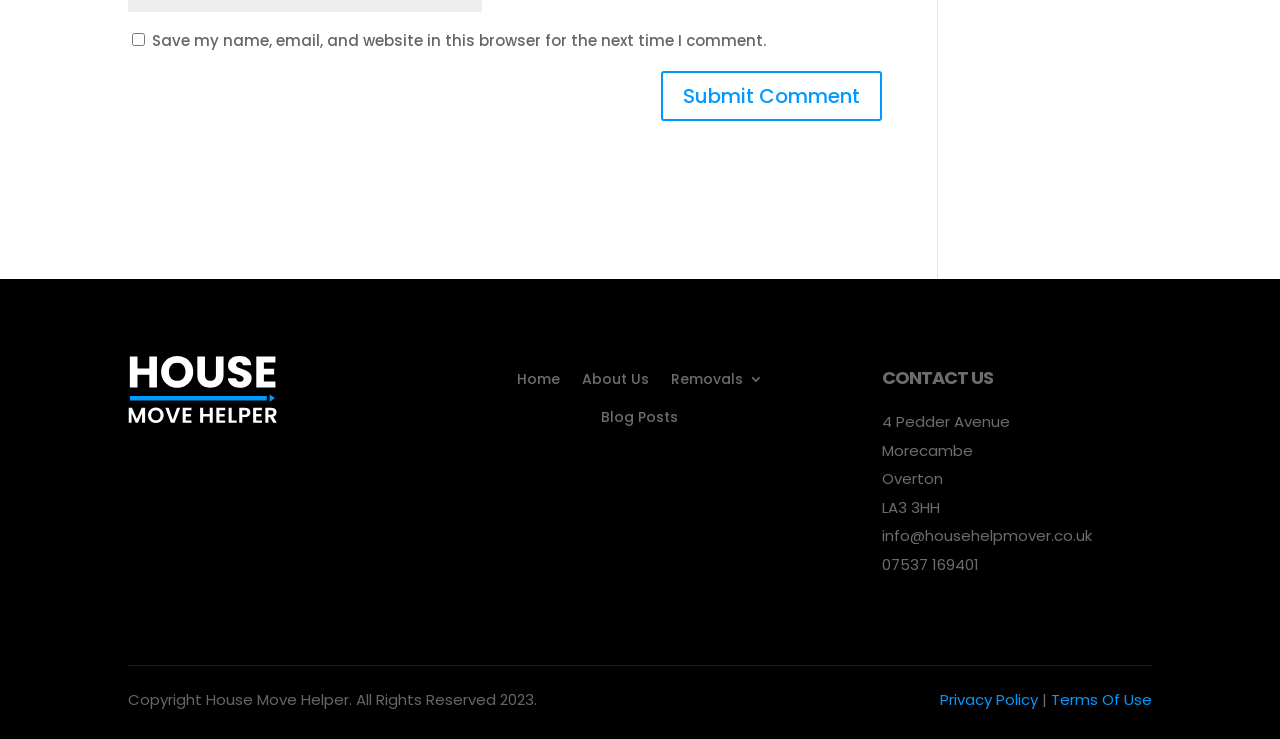Indicate the bounding box coordinates of the element that needs to be clicked to satisfy the following instruction: "Submit a comment". The coordinates should be four float numbers between 0 and 1, i.e., [left, top, right, bottom].

[0.516, 0.096, 0.689, 0.164]